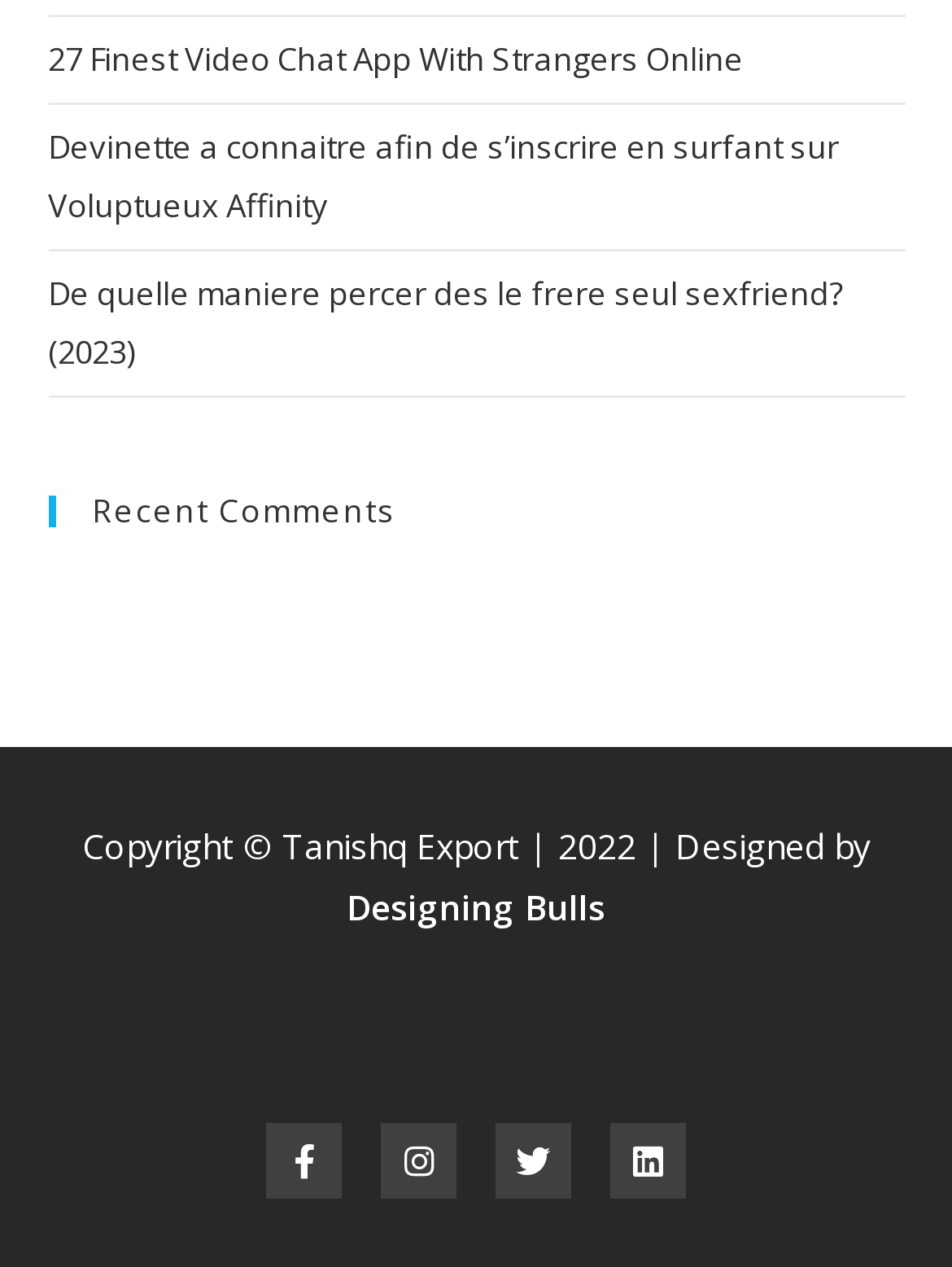Locate the UI element that matches the description Instagram in the webpage screenshot. Return the bounding box coordinates in the format (top-left x, top-left y, bottom-right x, bottom-right y), with values ranging from 0 to 1.

[0.401, 0.887, 0.479, 0.946]